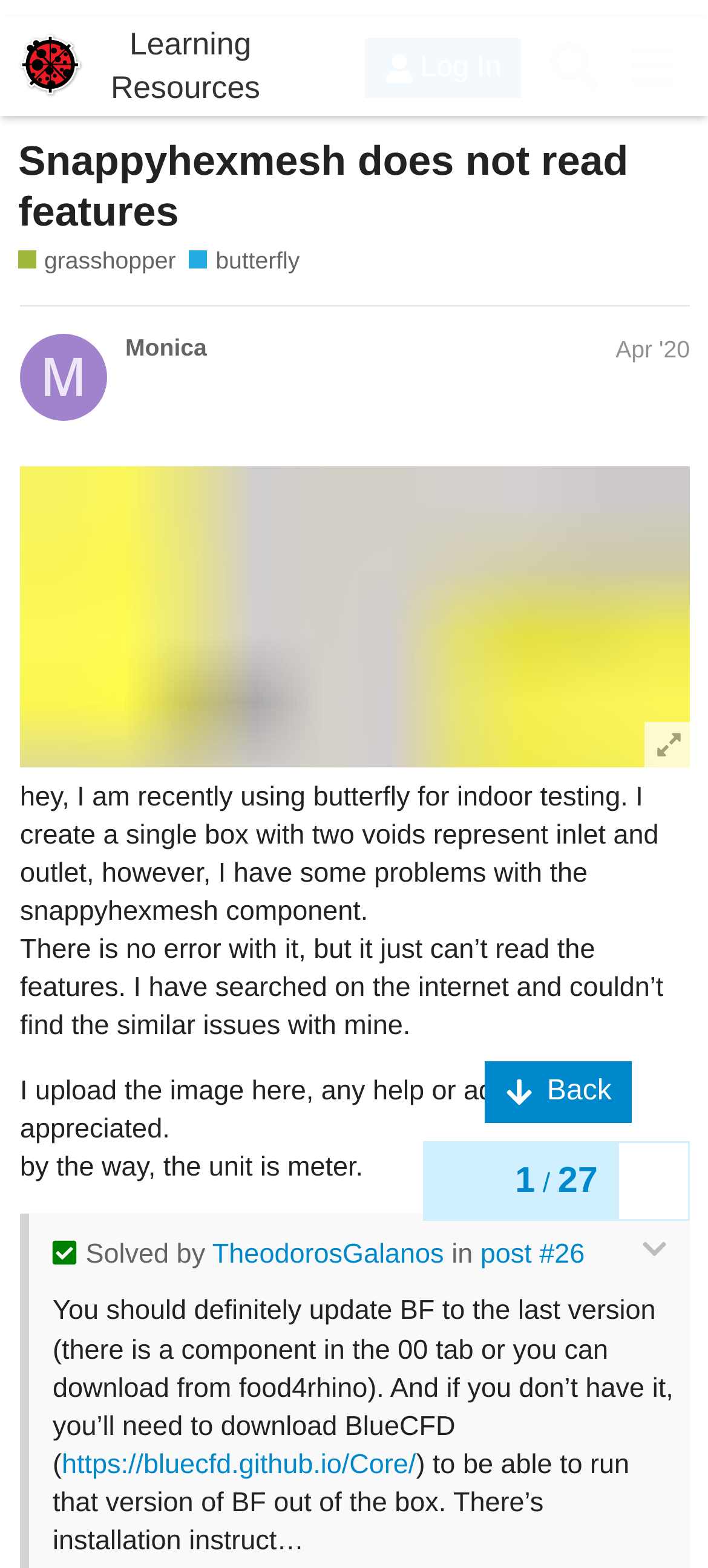Identify the bounding box coordinates for the UI element that matches this description: "title="like this post"".

[0.753, 0.515, 0.864, 0.559]